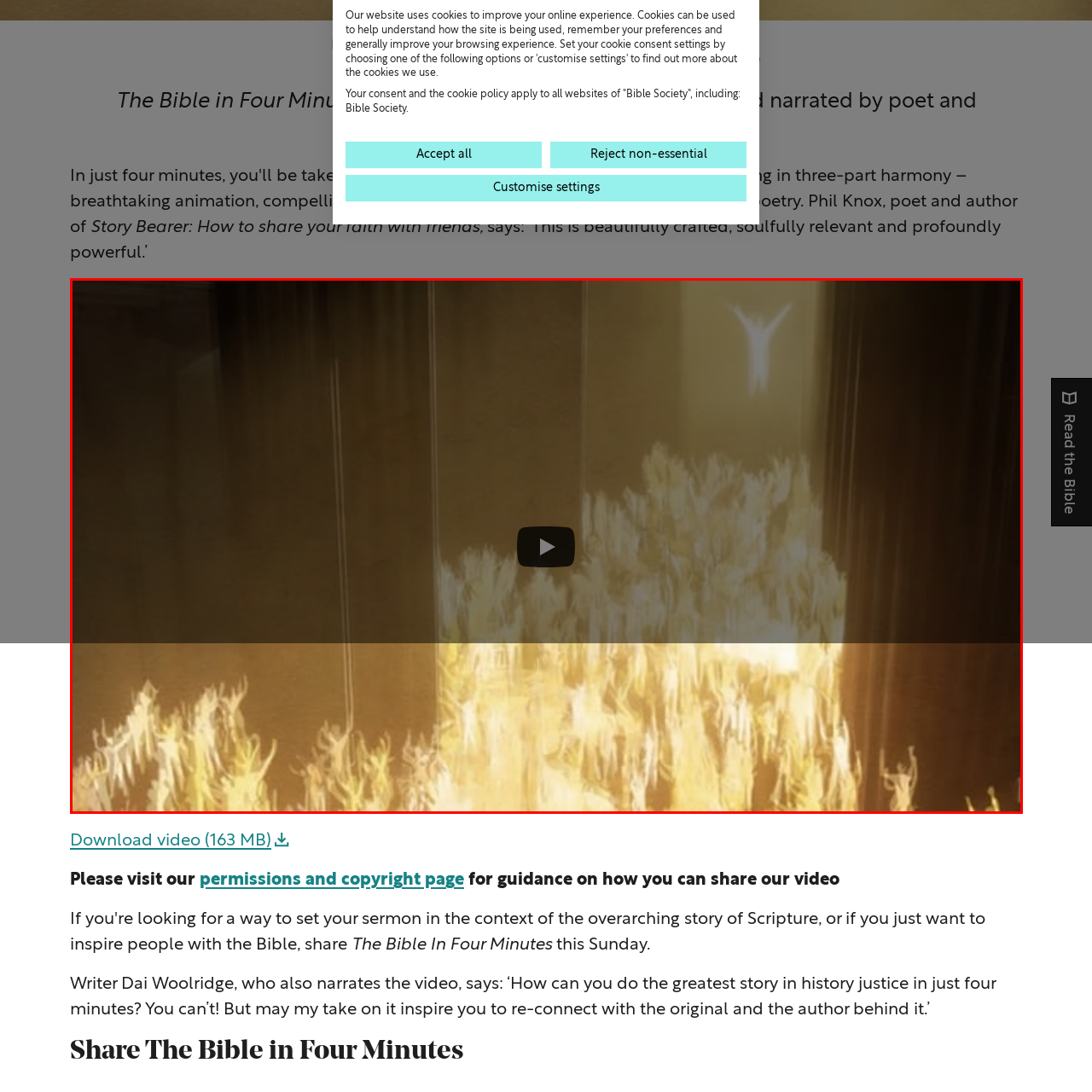What is the purpose of the animation? Analyze the image within the red bounding box and give a one-word or short-phrase response.

To convey the Bible's narrative